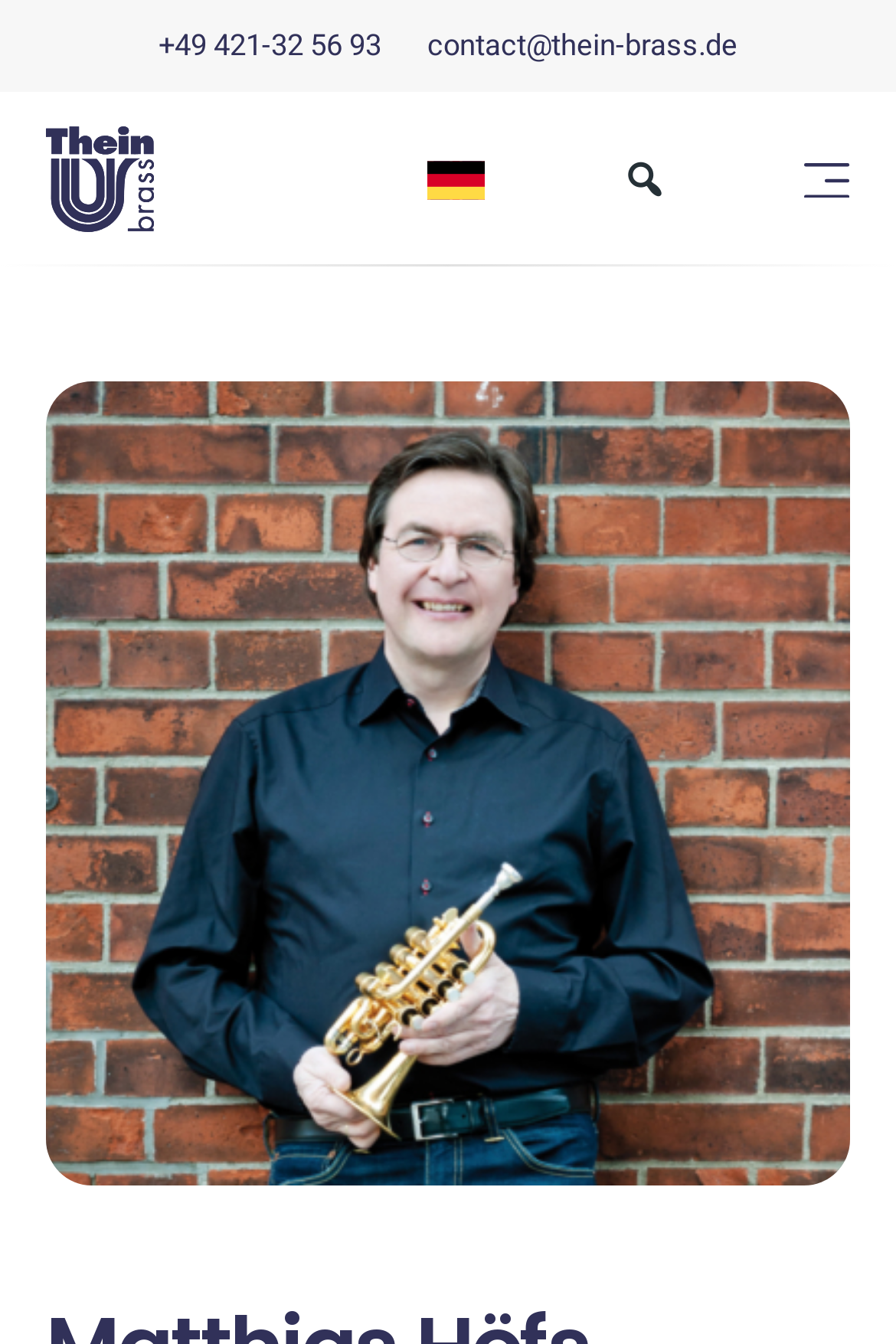Reply to the question with a brief word or phrase: What is the logo of the webpage?

Thein Logo